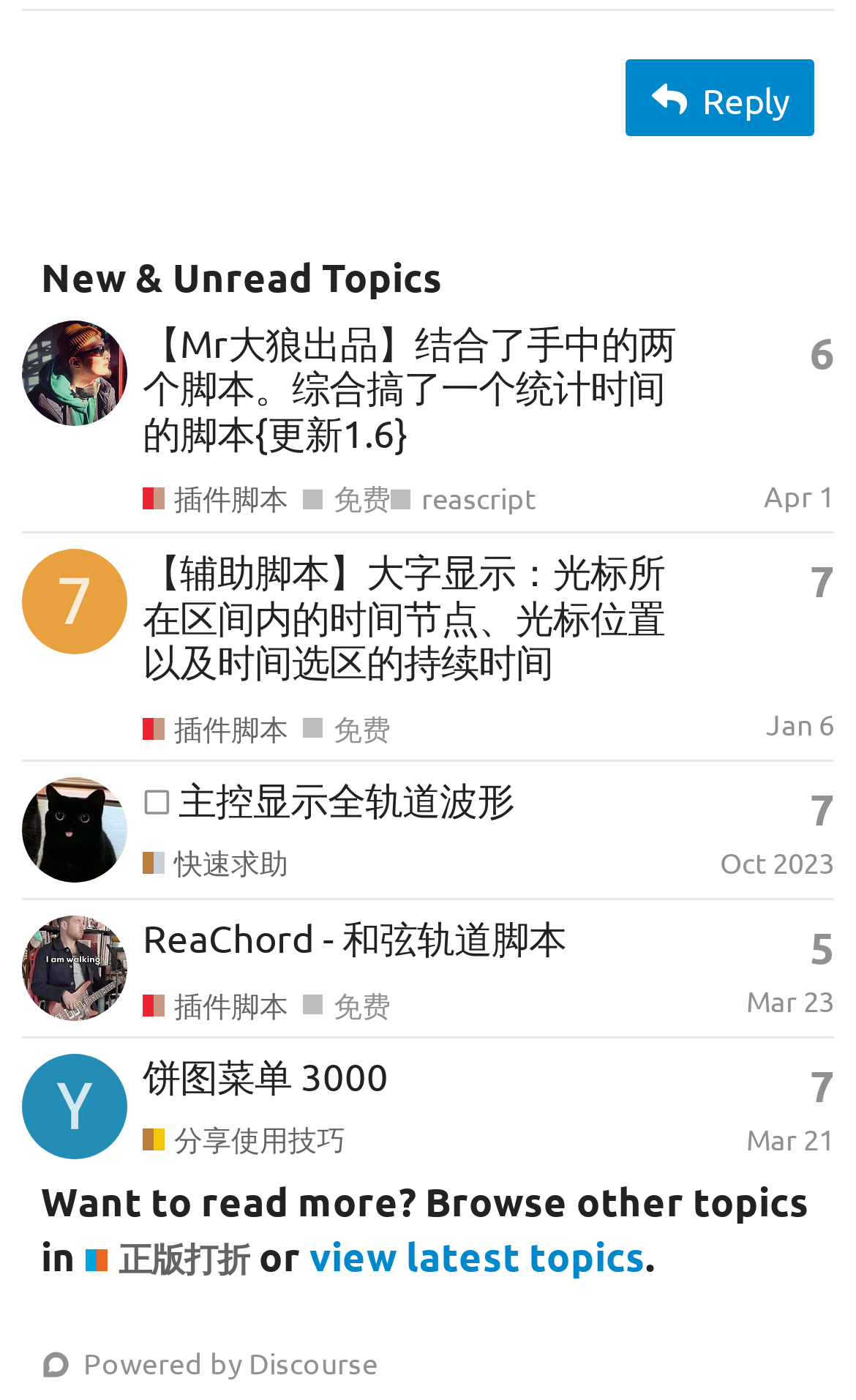Provide a brief response to the question below using one word or phrase:
How many replies does the topic 'ReaChord - 和弦轨道脚本' have?

5